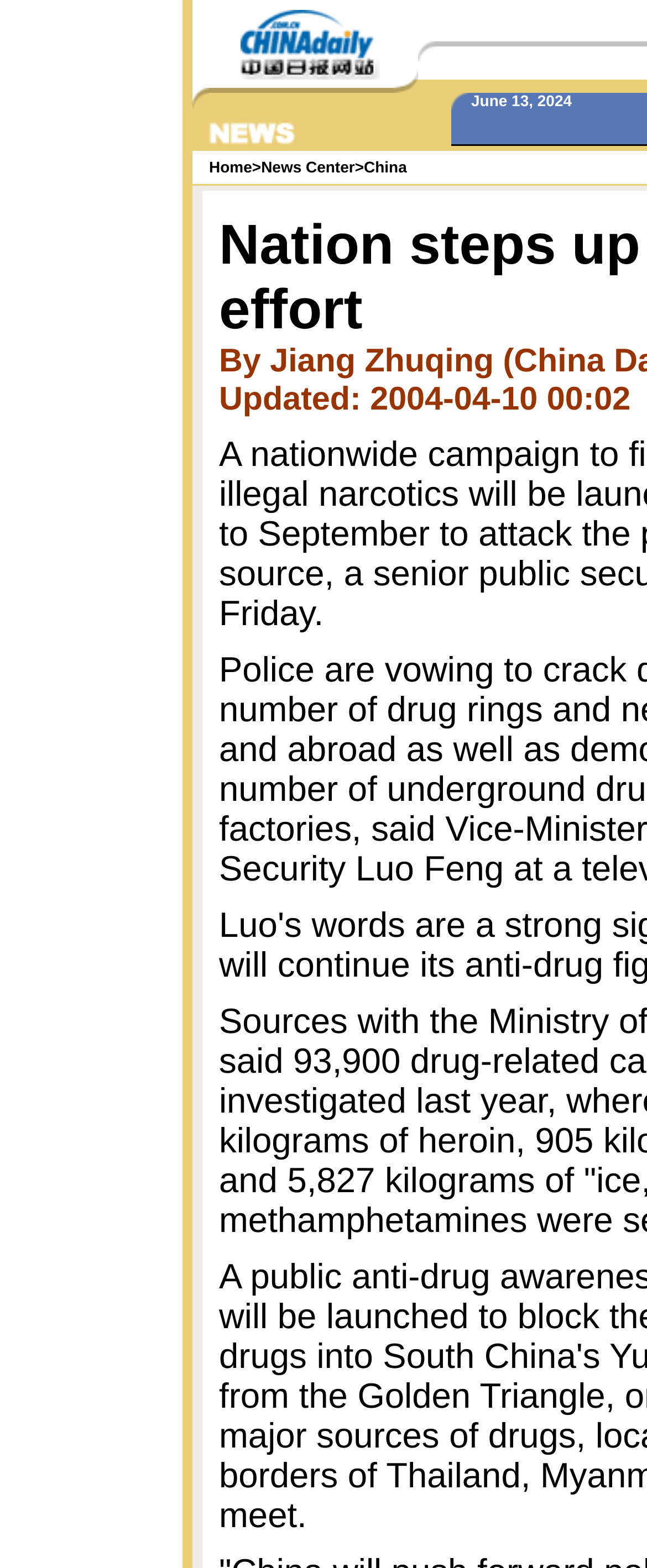What is the main topic of this webpage?
Examine the image and give a concise answer in one word or a short phrase.

Anti-drug effort